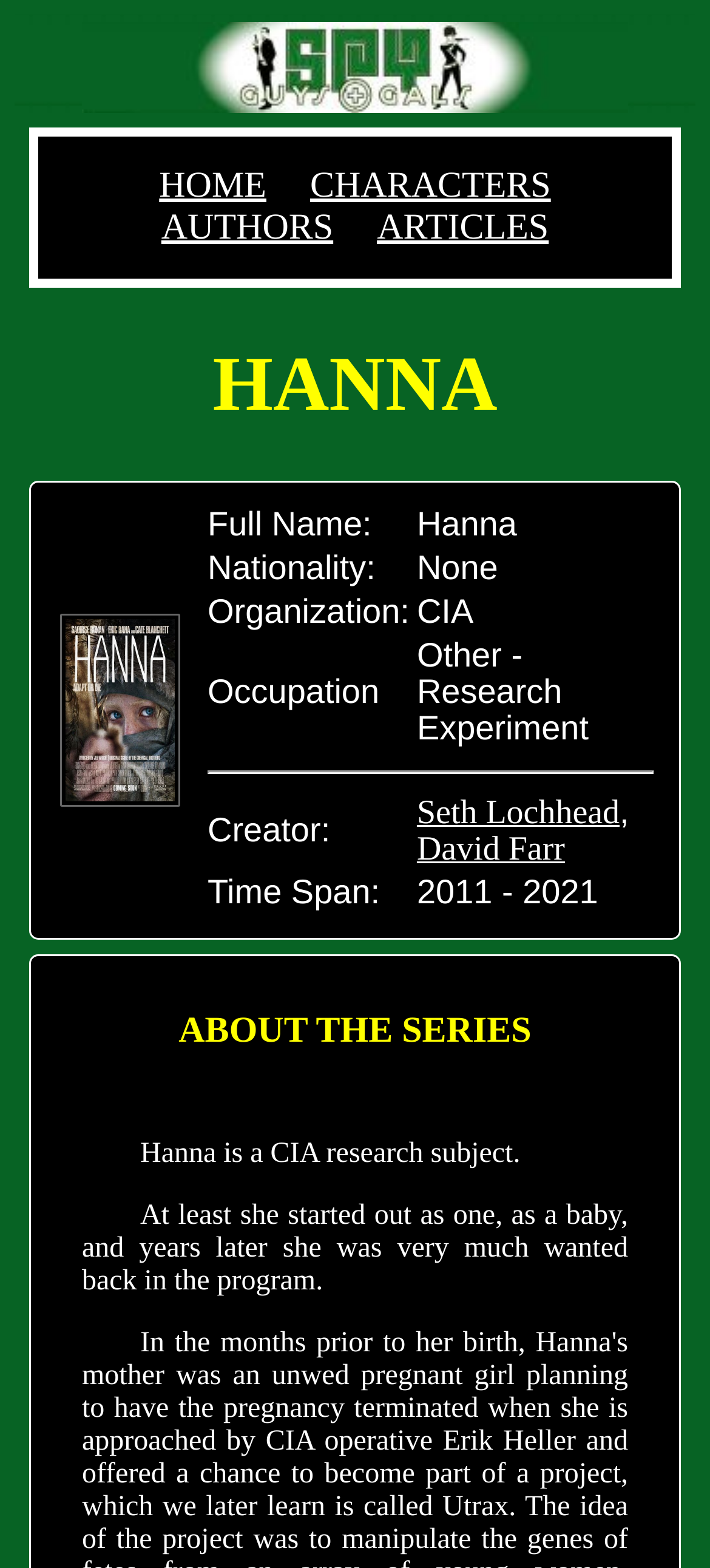What is Hanna's organization?
Examine the image and provide an in-depth answer to the question.

I found the answer by looking at the table that describes Hanna's details. In the row that starts with 'Organization:', the corresponding value is 'CIA', which is Hanna's organization.